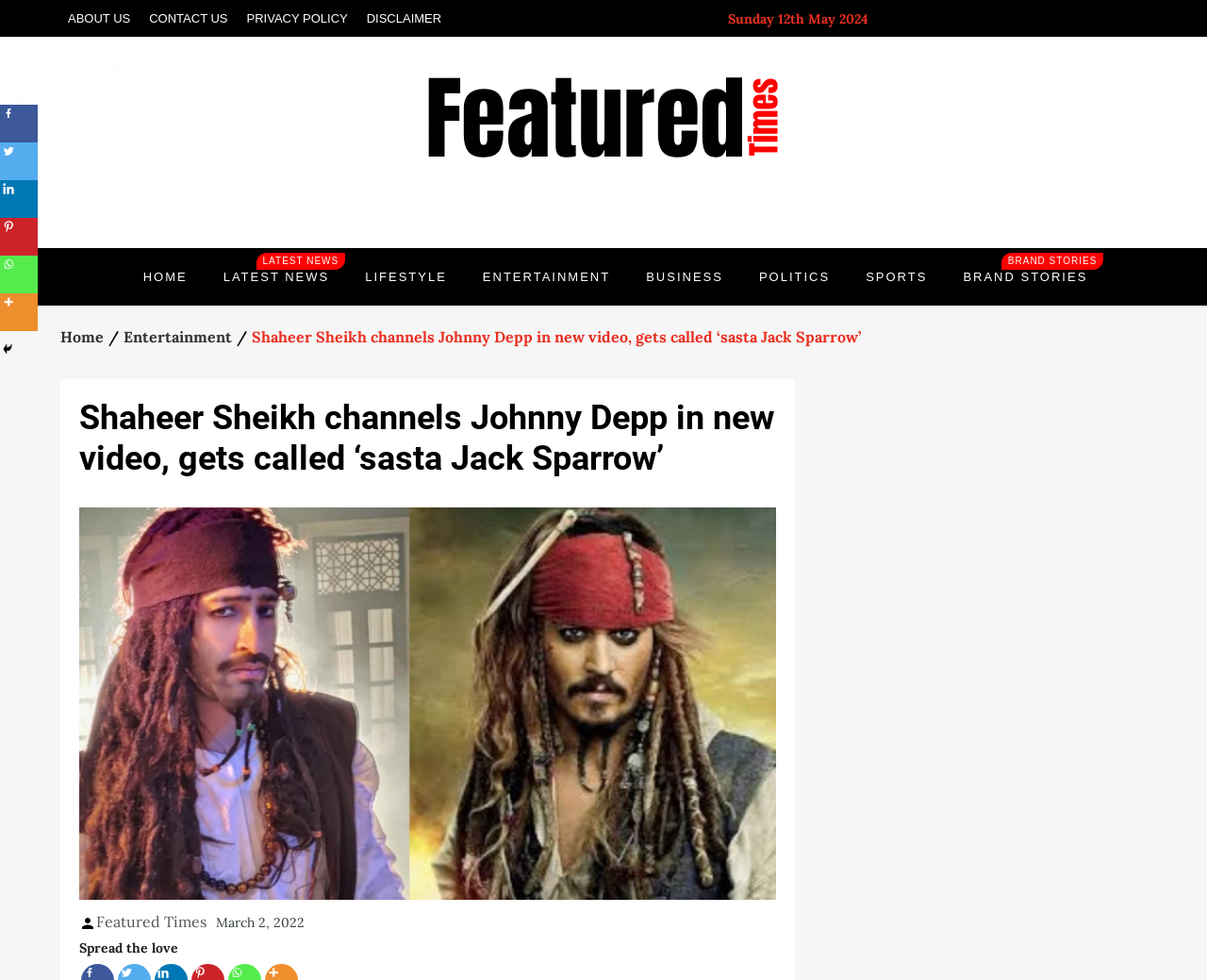Please specify the bounding box coordinates in the format (top-left x, top-left y, bottom-right x, bottom-right y), with all values as floating point numbers between 0 and 1. Identify the bounding box of the UI element described by: Brand StoriesBrand Stories

[0.785, 0.253, 0.914, 0.312]